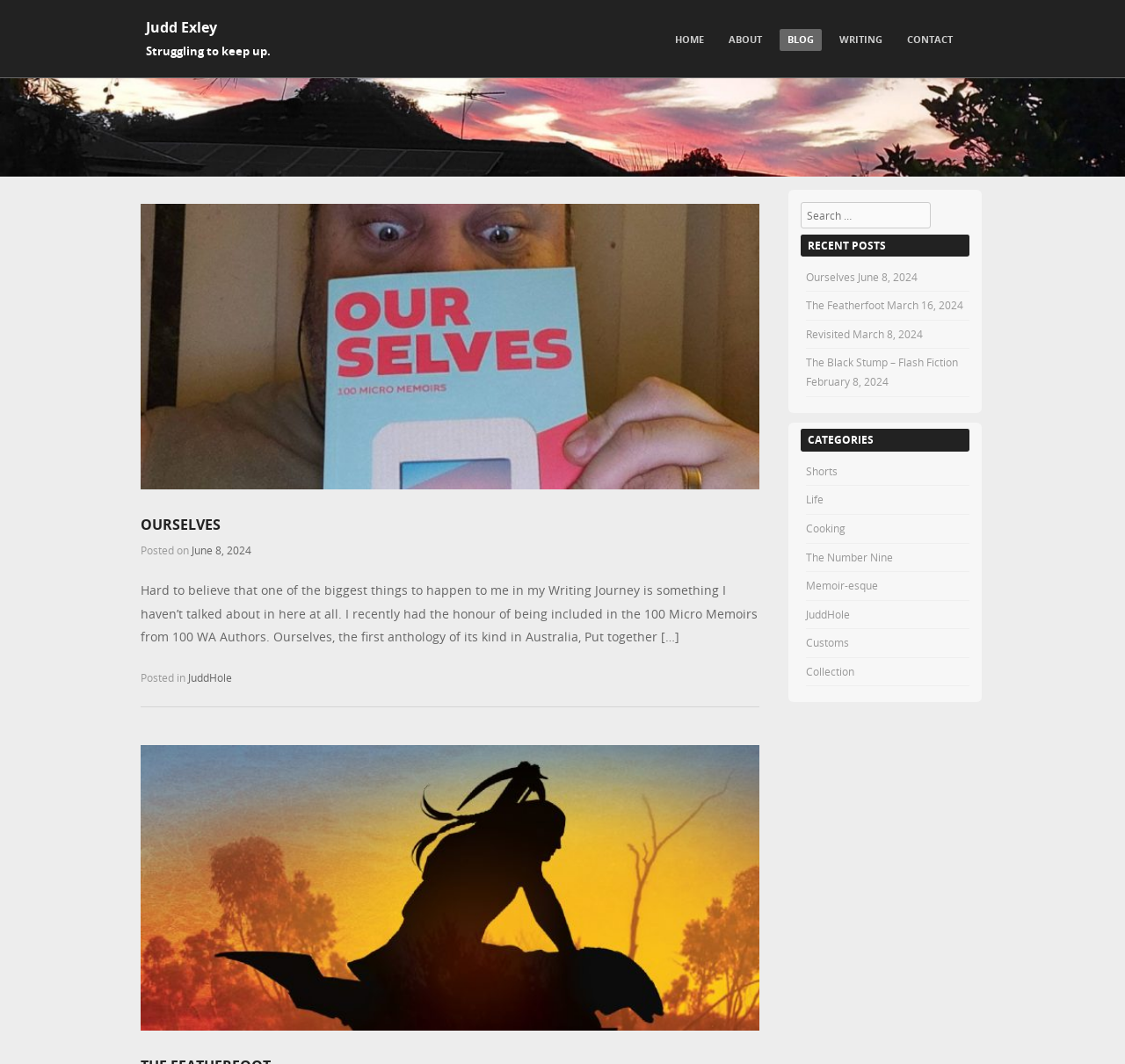Use a single word or phrase to answer the following:
What is the title of the first post?

OURSELVES